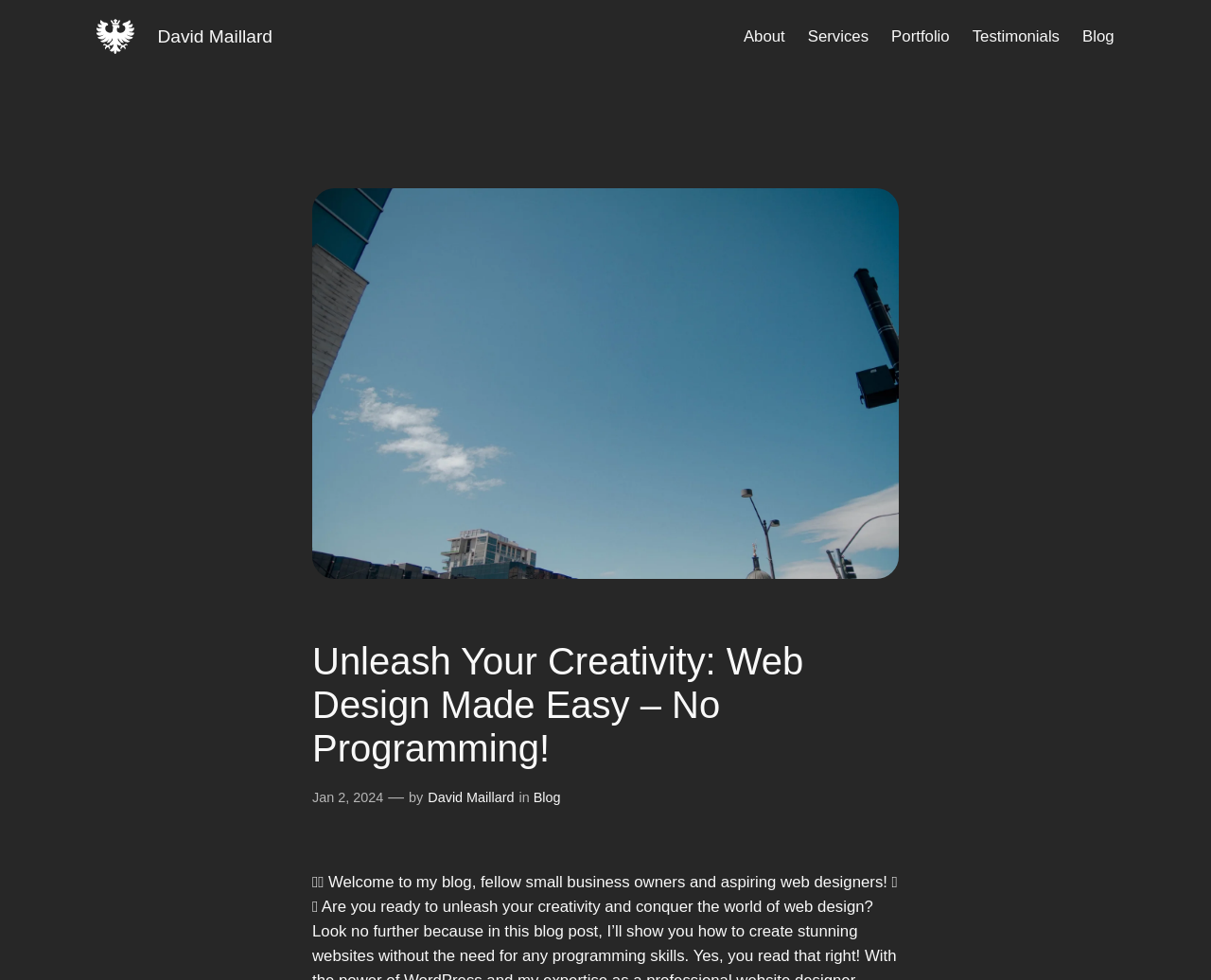What is the date of the blog post? Observe the screenshot and provide a one-word or short phrase answer.

Jan 2, 2024